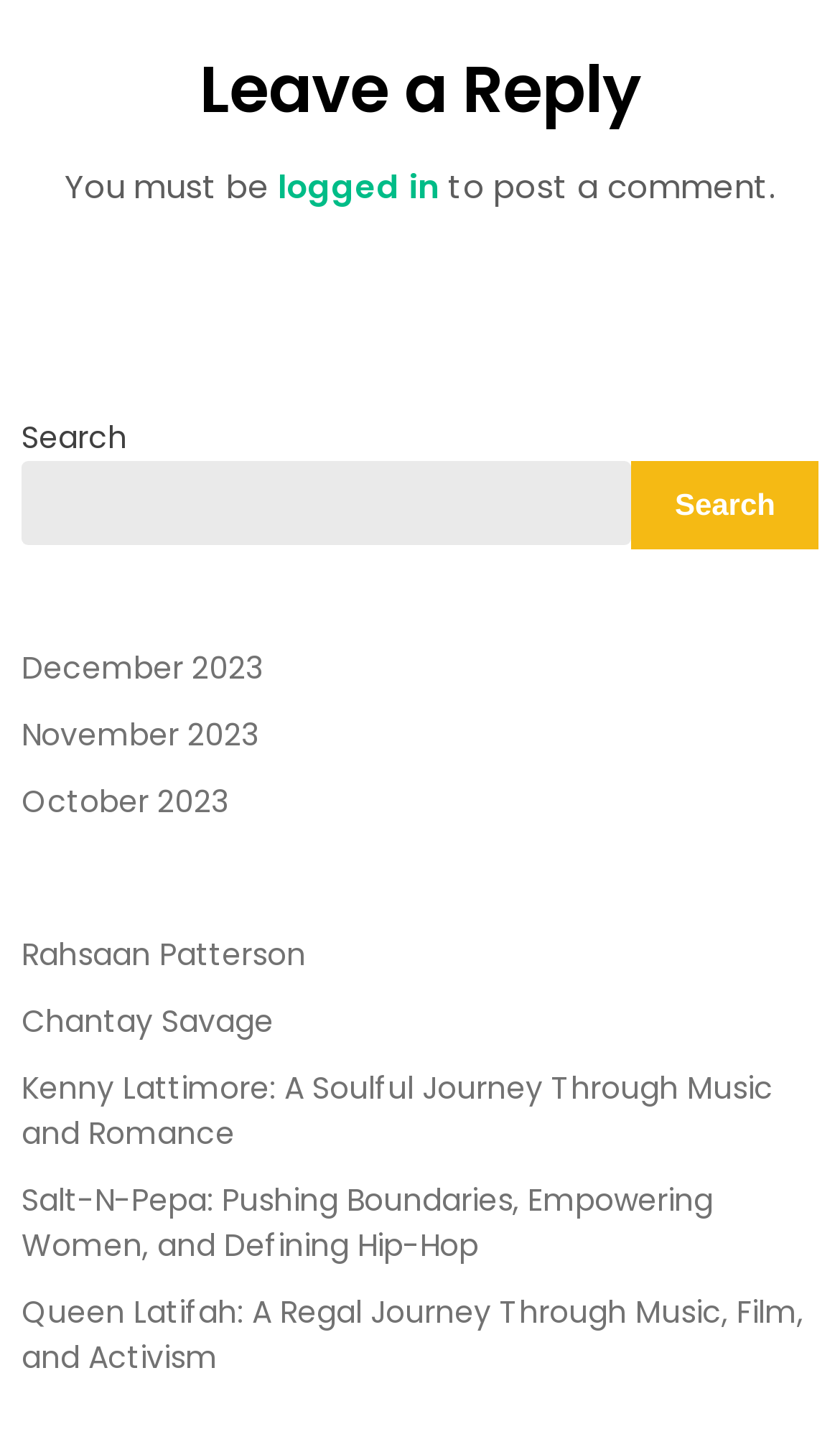How many months are listed on the webpage?
Kindly give a detailed and elaborate answer to the question.

I counted the number of link elements that represent months, which are 'December 2023', 'November 2023', and 'October 2023'.